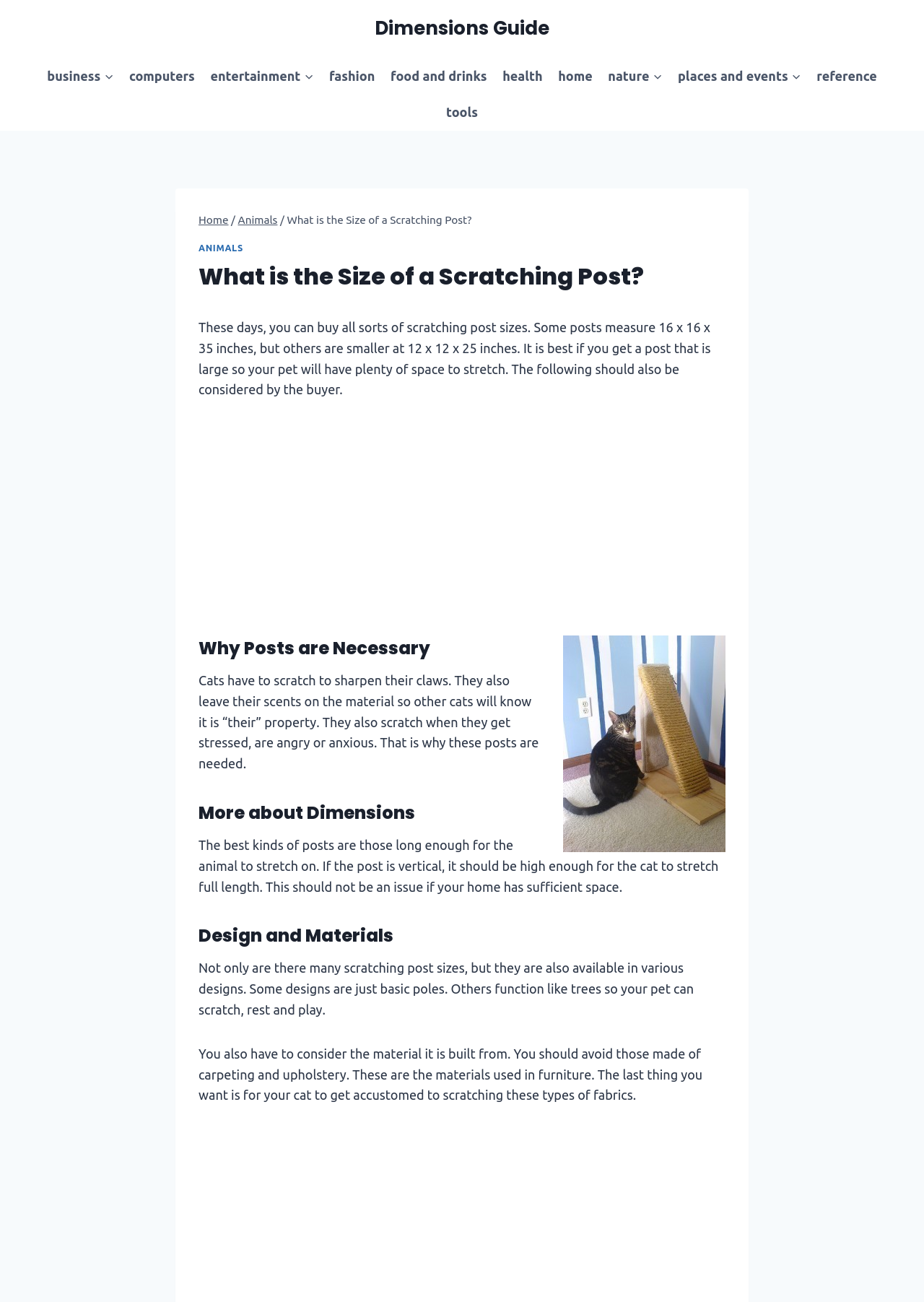What is the benefit of a tall scratching post?
Please answer the question as detailed as possible based on the image.

According to the webpage, a tall scratching post allows the cat to stretch full length, which is important for the cat's comfort and exercise.